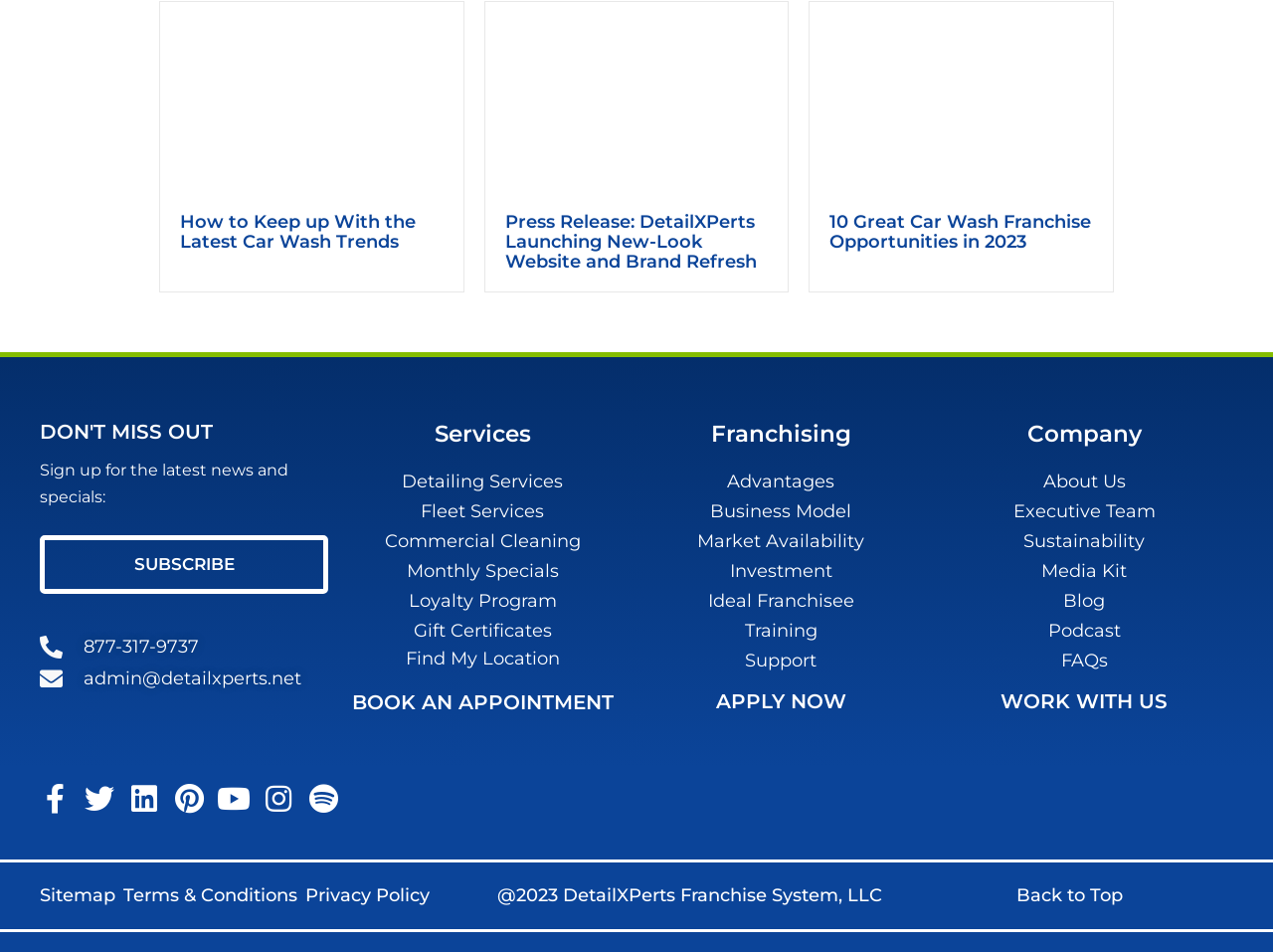Could you please study the image and provide a detailed answer to the question:
What services does the company offer?

The company offers various services, including Detailing Services, Fleet Services, and Commercial Cleaning, which can be found under the 'Services' heading.